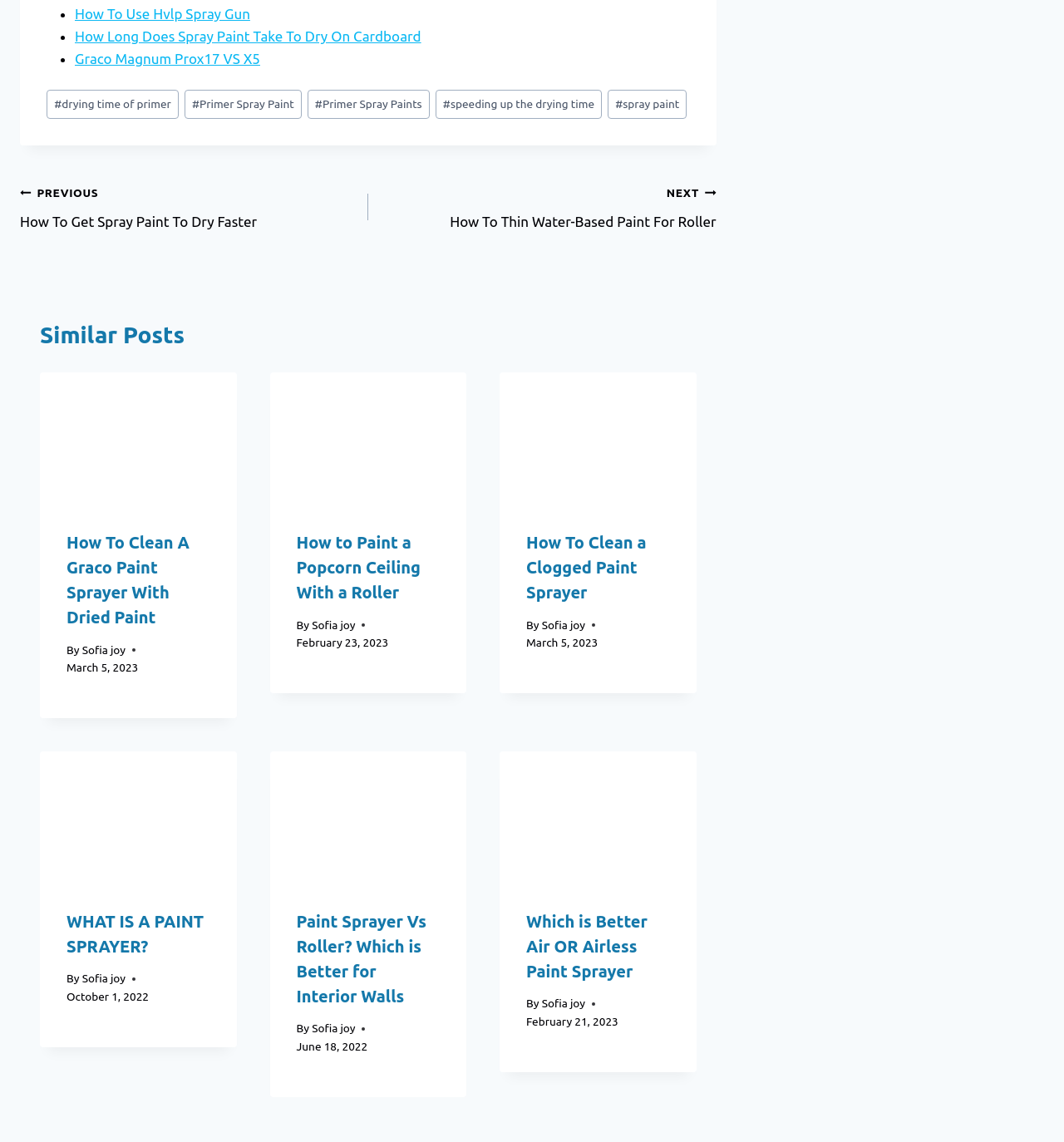For the given element description WHAT IS A PAINT SPRAYER?, determine the bounding box coordinates of the UI element. The coordinates should follow the format (top-left x, top-left y, bottom-right x, bottom-right y) and be within the range of 0 to 1.

[0.062, 0.798, 0.192, 0.837]